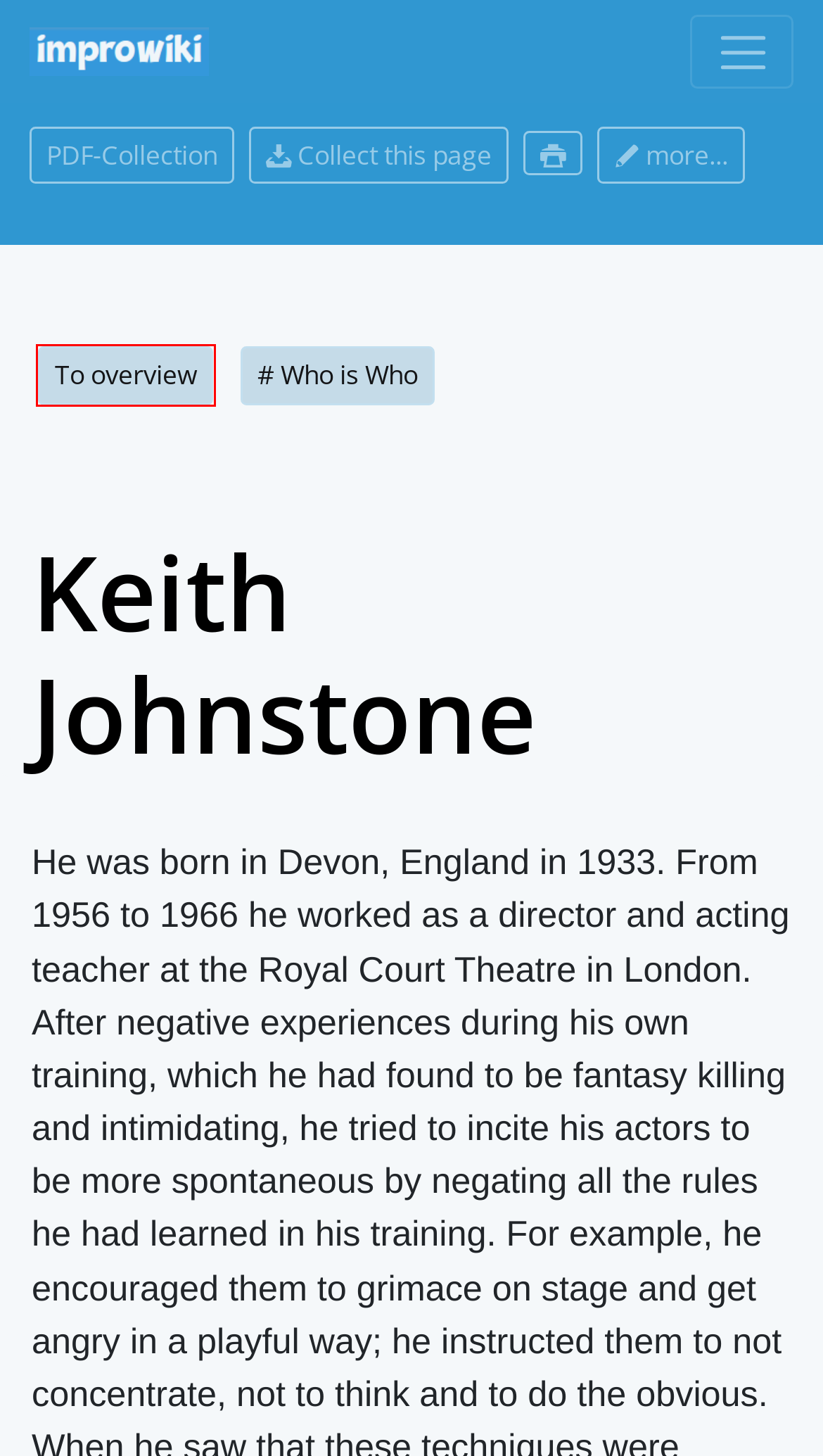Consider the screenshot of a webpage with a red bounding box and select the webpage description that best describes the new page that appears after clicking the element inside the red box. Here are the candidates:
A. Keith Johnstone | Improtheater, Improvisationstheater | improwiki
B. Impressum | Improtheater, Improvisationstheater | improwiki
C. improv theater and comedy
D. Datenschutz | Improtheater, Improvisationstheater | improwiki
E. sebdotv | improwiki.com
F. Improvisation|Keith Johnstone Home Page|Canada
G. Login | improv, improvisational theater, comedy
H. Improtheater: Improvisationstheater von A bis Z

C